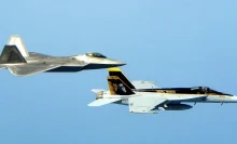What is the primary purpose of the F-22 Raptor?
Please answer the question as detailed as possible.

According to the caption, the F-22 Raptor is known for its stealth capabilities and agility in combat, suggesting that its primary purpose is for combat operations.